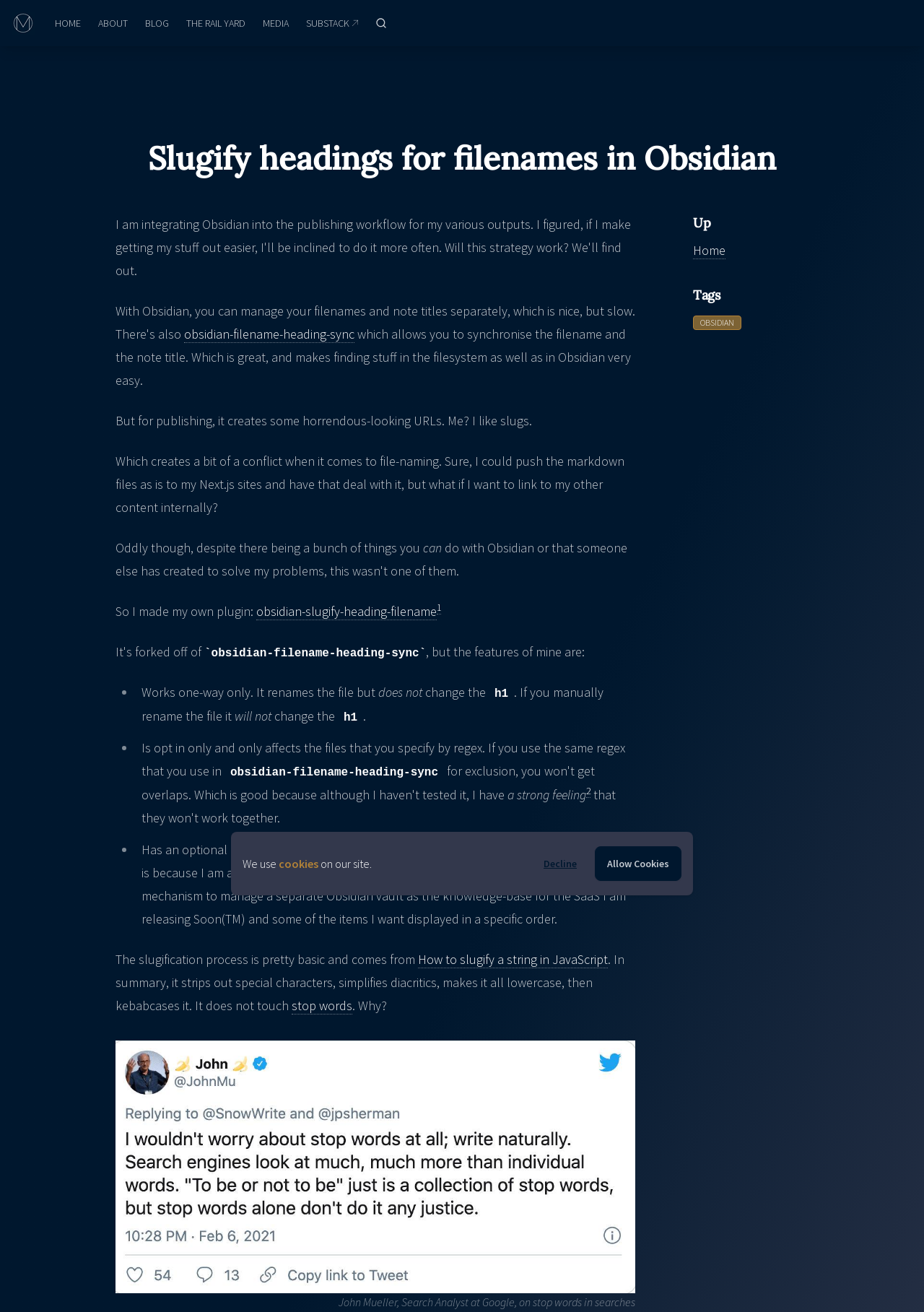Indicate the bounding box coordinates of the clickable region to achieve the following instruction: "Click the HOME link."

[0.05, 0.006, 0.097, 0.03]